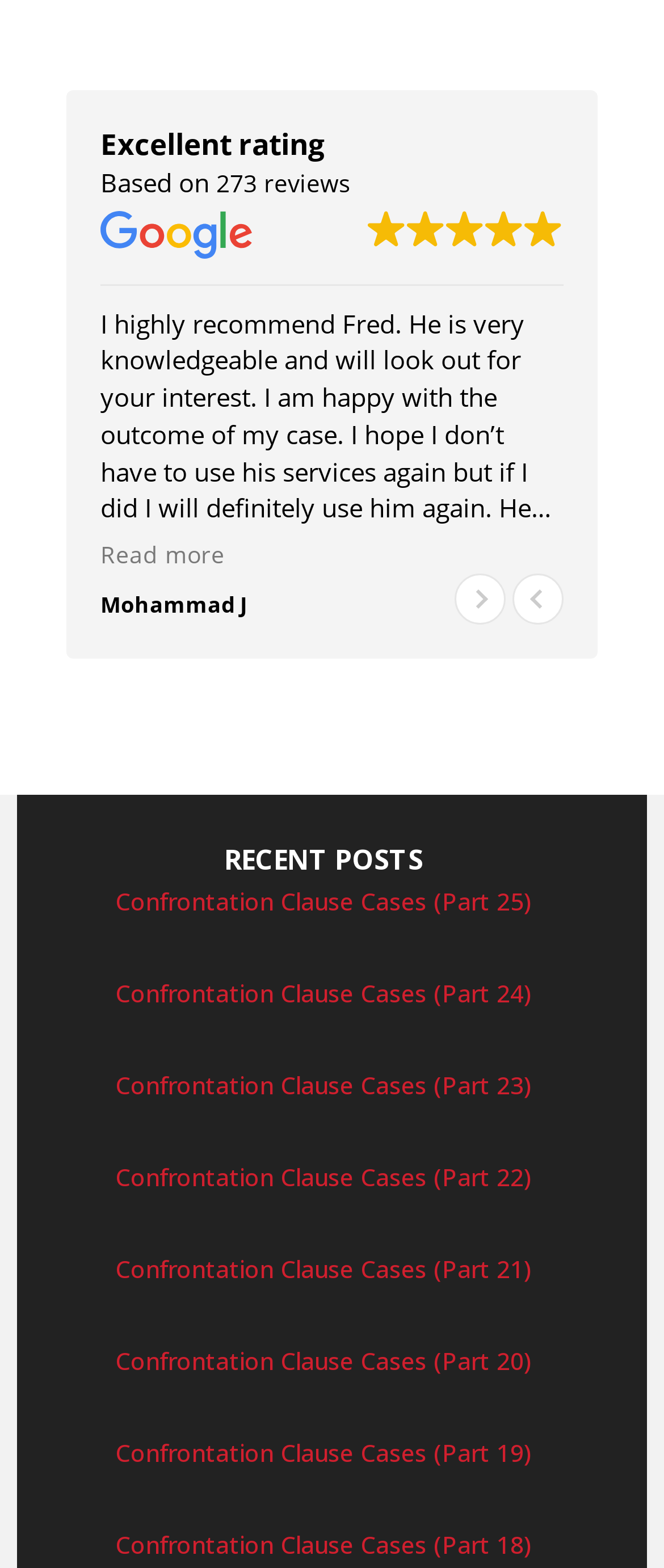What is the topic of the recent posts?
Can you offer a detailed and complete answer to this question?

The recent posts section is listed under the 'RECENT POSTS' heading, and each article has a heading that starts with 'Confrontation Clause Cases (Part X)', where X is a number from 25 to 18.